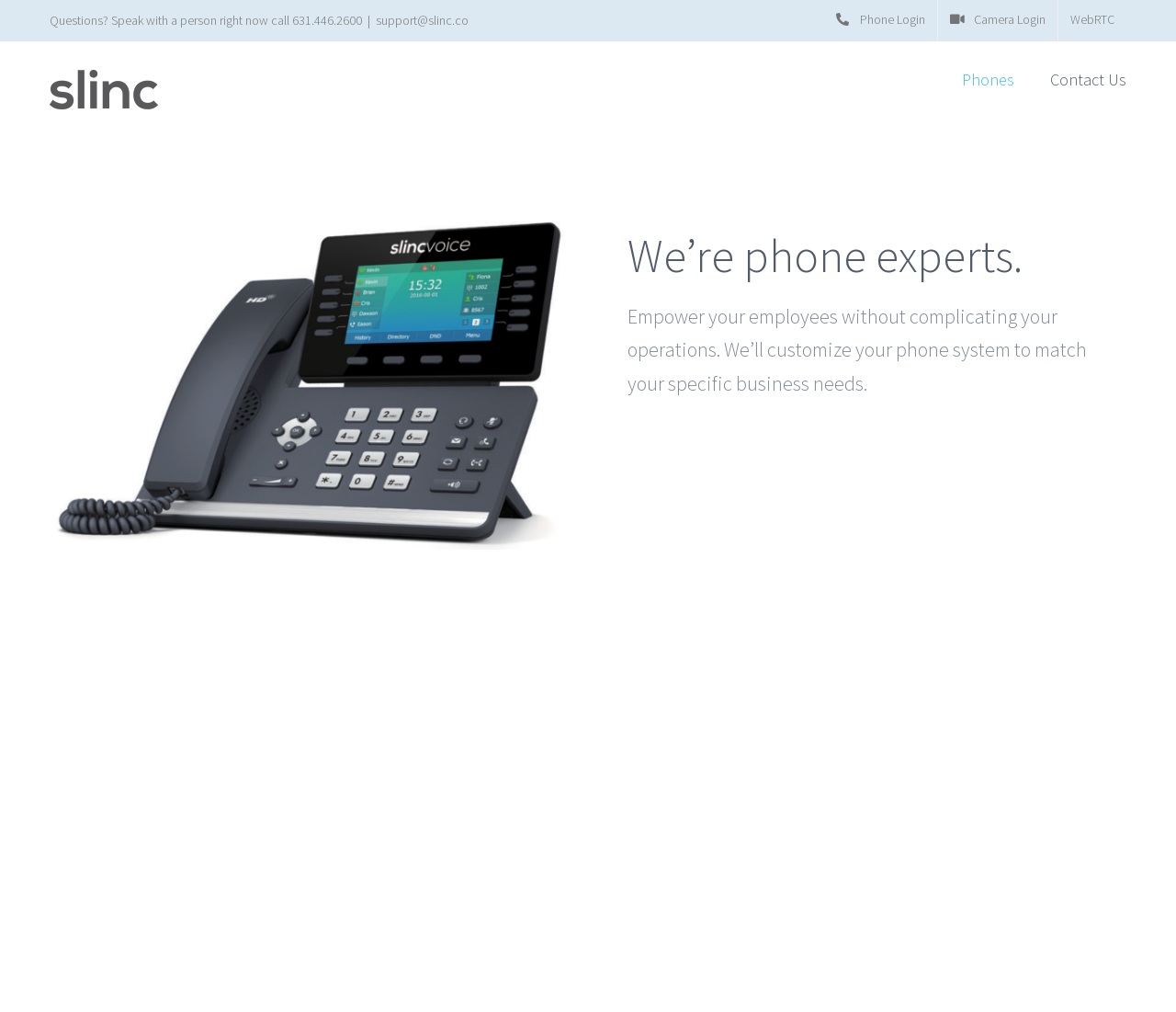What is the main focus of the company?
Based on the screenshot, provide your answer in one word or phrase.

phone systems